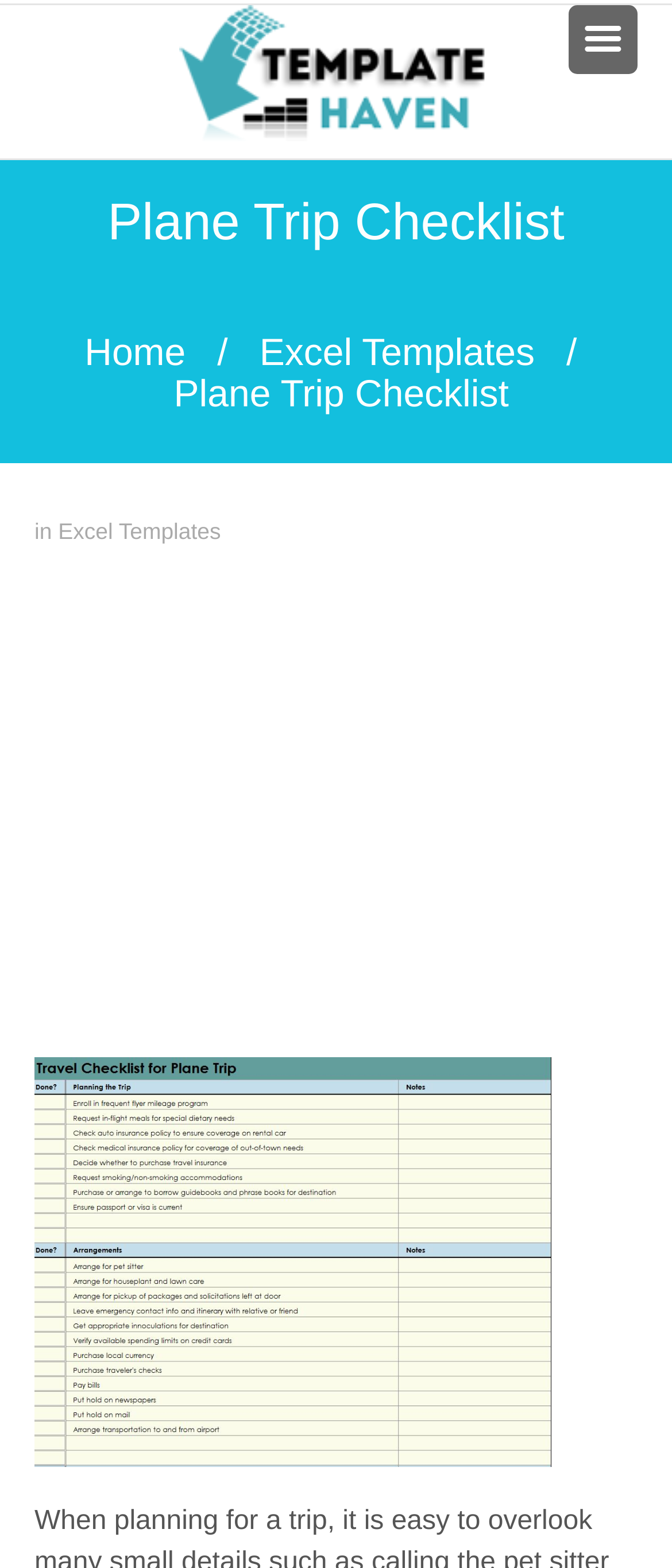Please determine the bounding box coordinates for the UI element described as: "aria-label="Advertisement" name="aswift_0" title="Advertisement"".

[0.051, 0.38, 0.872, 0.654]